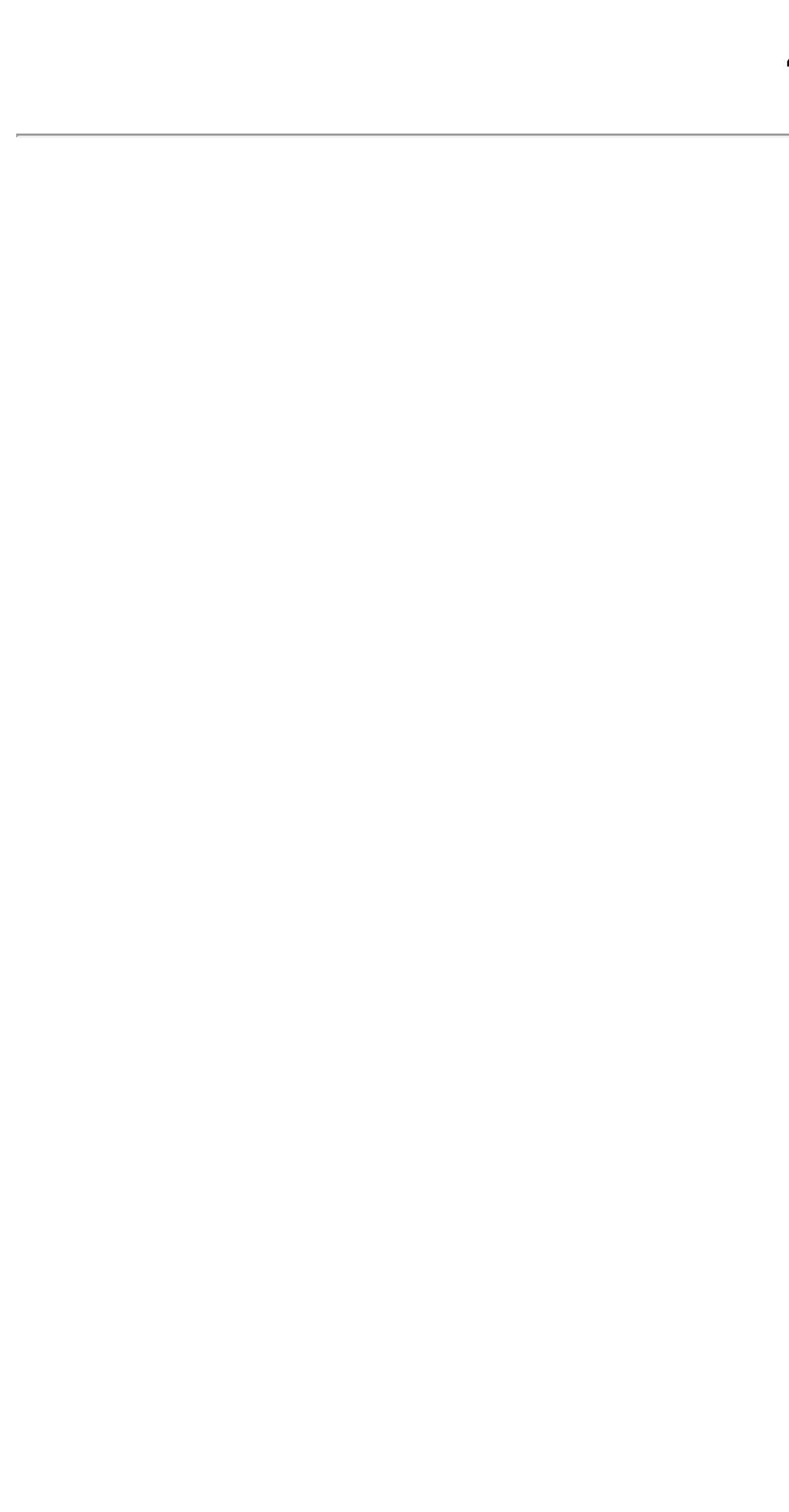Identify the main title of the webpage and generate its text content.

404 Not Found